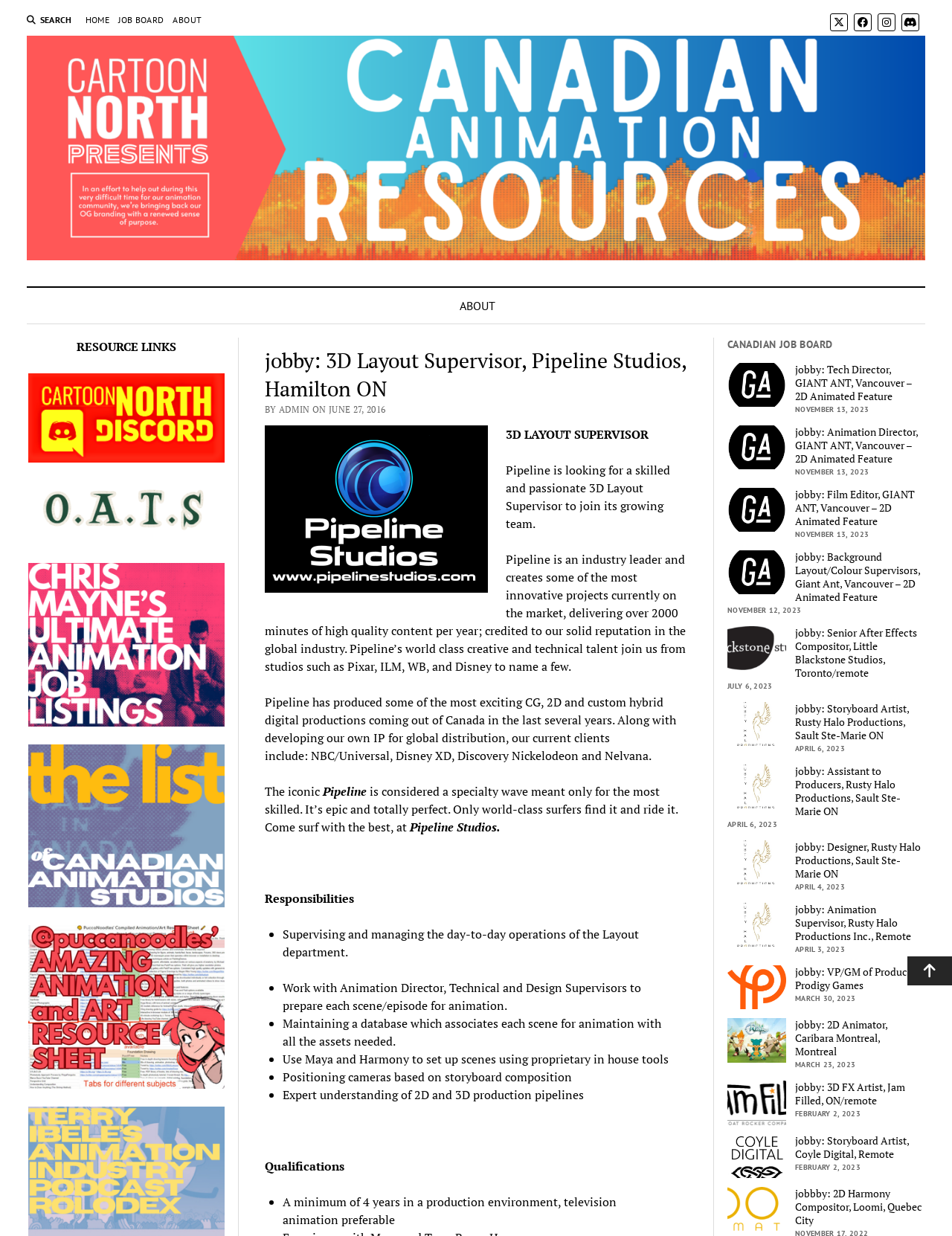Determine the bounding box coordinates for the HTML element mentioned in the following description: "HOME". The coordinates should be a list of four floats ranging from 0 to 1, represented as [left, top, right, bottom].

[0.09, 0.011, 0.115, 0.022]